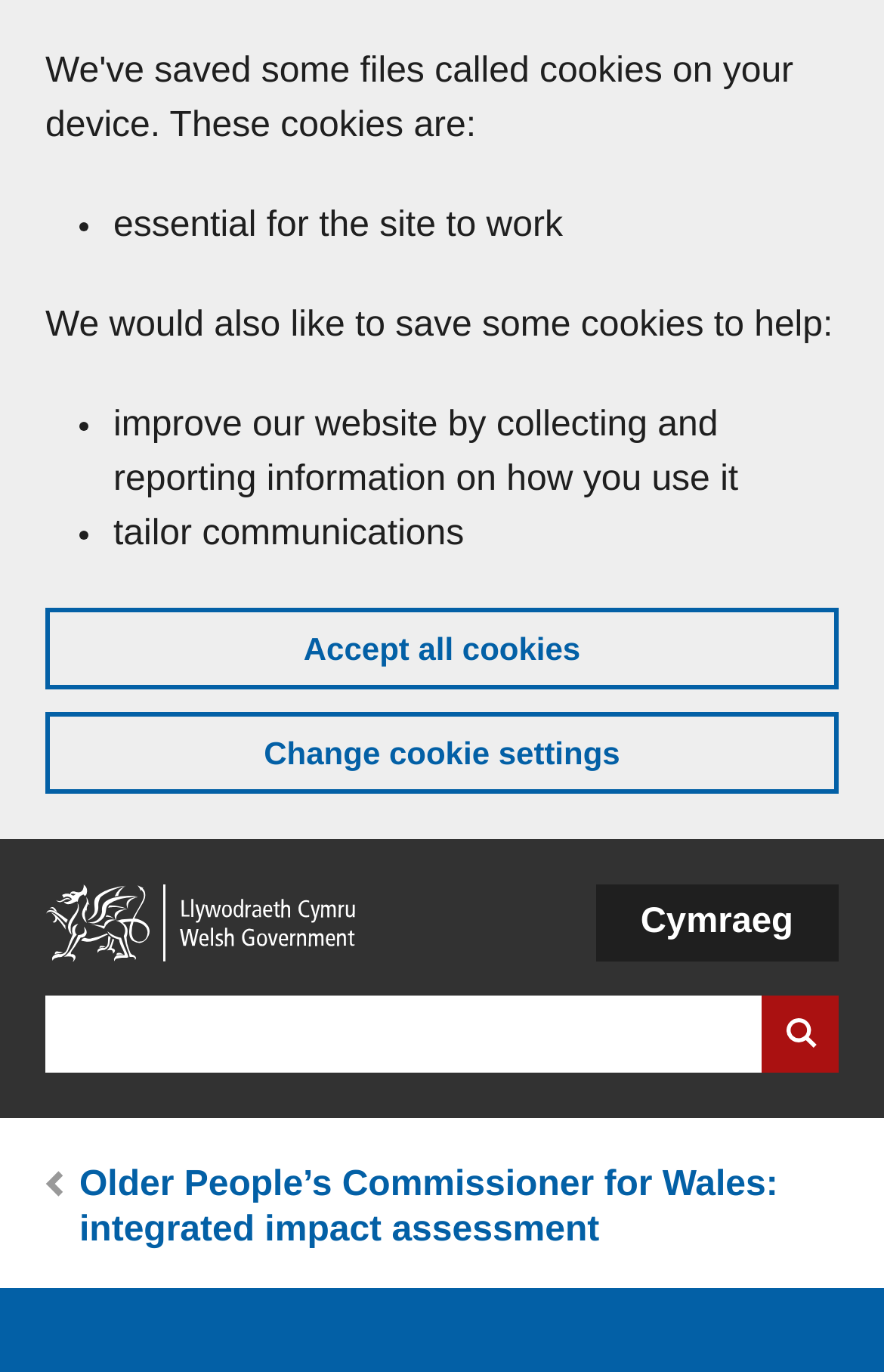Please identify the bounding box coordinates of the element I need to click to follow this instruction: "Go to Home".

[0.051, 0.645, 0.41, 0.701]